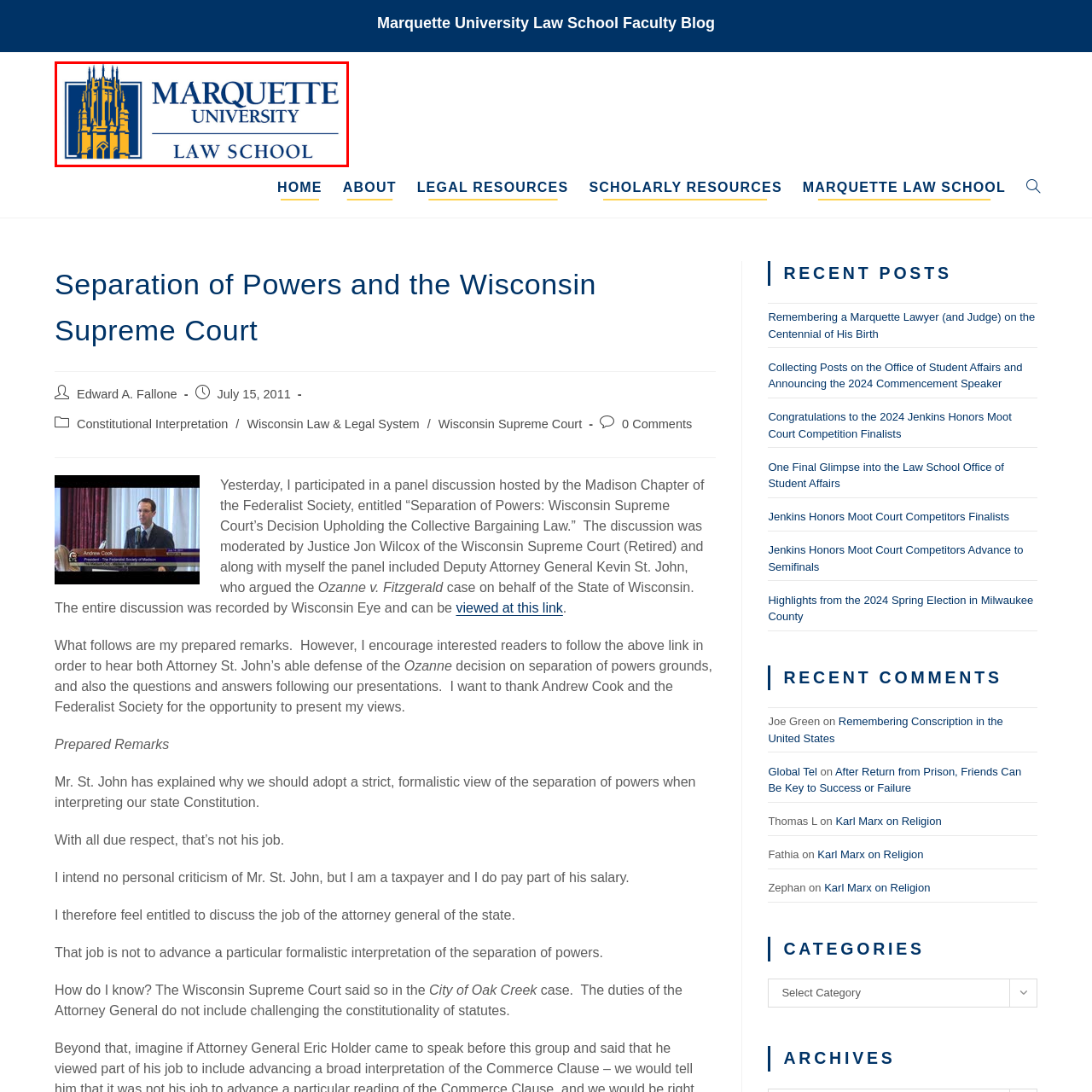Provide a thorough description of the image enclosed within the red border.

The image features the emblem of Marquette University Law School, prominently displaying the university's name in bold blue lettering with highlighted sections for "UNIVERSITY" and "LAW SCHOOL." The design incorporates a stylized representation of a landmark building, enhancing the visual identity of the institution. This logo symbolizes the esteemed legal education and advocacy training provided at Marquette University, reflecting its commitment to academic excellence and community service within the field of law.